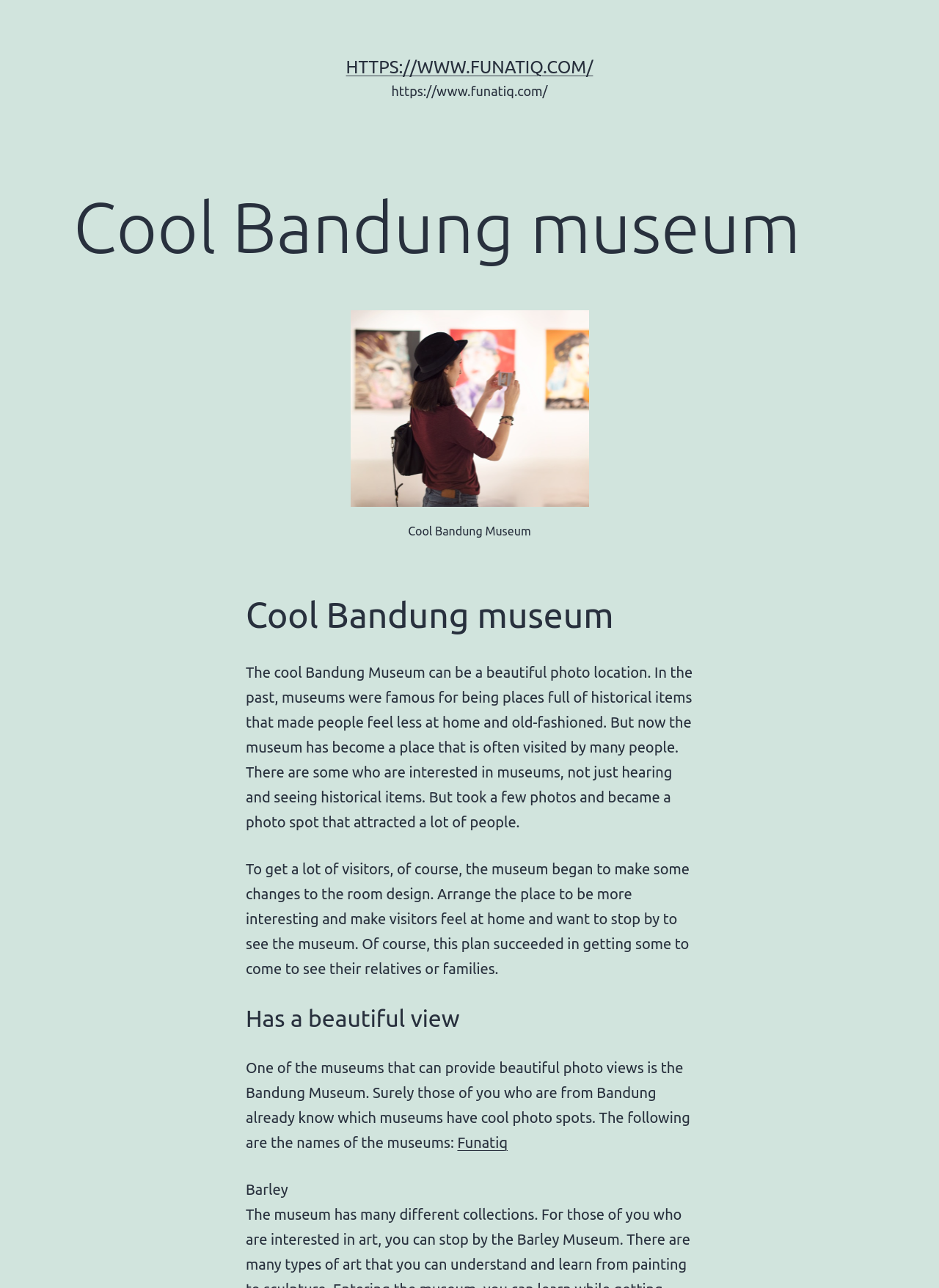What is one of the museums with cool photo spots?
Please give a detailed and elaborate answer to the question.

The webpage mentions that the Bandung Museum is one of the museums that can provide beautiful photo views. This is stated in the paragraph that starts with 'One of the museums that can provide beautiful photo views is the Bandung Museum'.